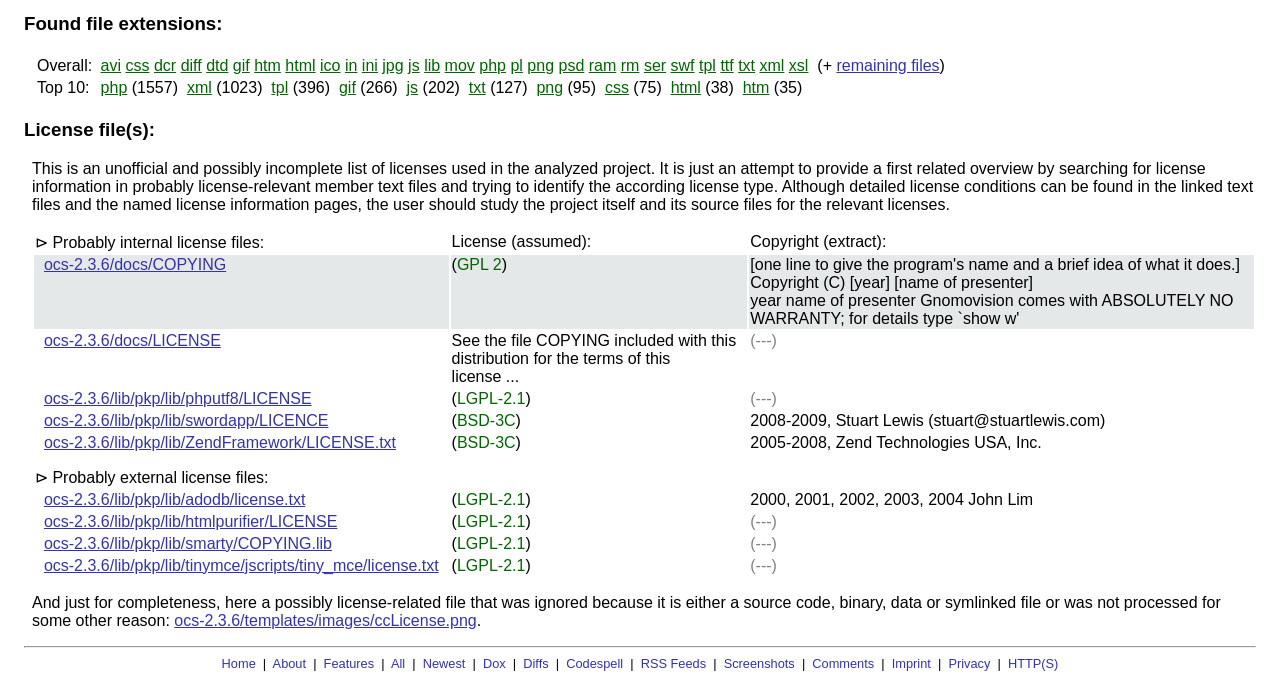Provide the bounding box coordinates for the UI element described in this sentence: "remaining files". The coordinates should be four float values between 0 and 1, i.e., [left, top, right, bottom].

[0.653, 0.083, 0.734, 0.108]